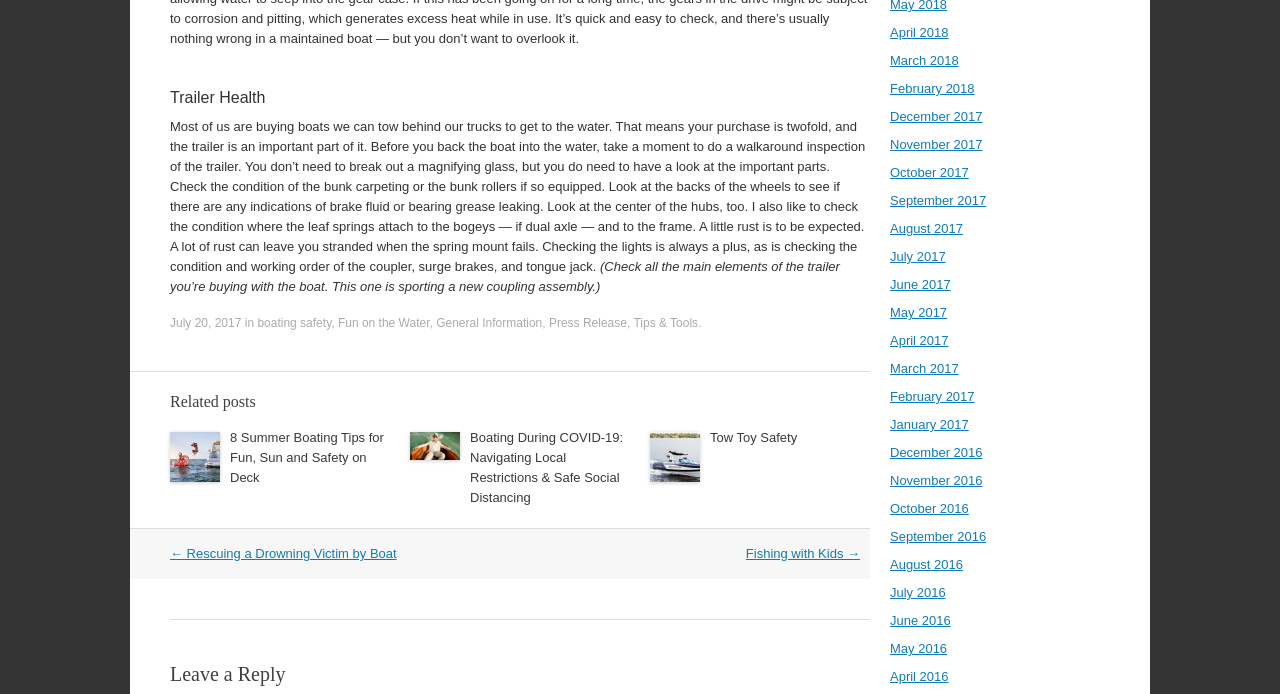What is the purpose of the inspection mentioned in the article?
Please provide a single word or phrase as your answer based on the screenshot.

To check trailer condition